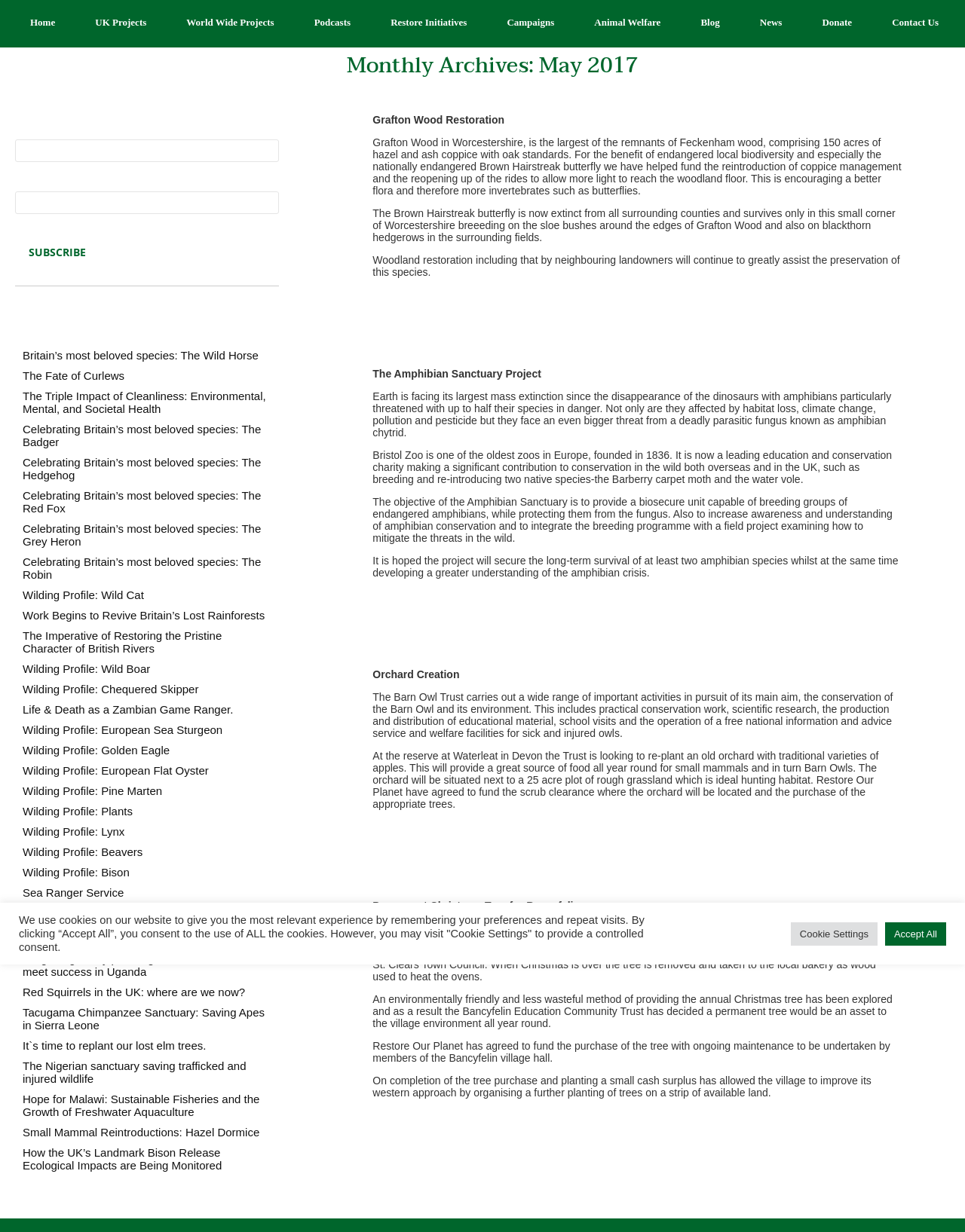Describe all the visual and textual components of the webpage comprehensively.

The webpage is about Restore Our Planet, an organization focused on environmental conservation and restoration. At the top, there is a navigation menu with links to various sections, including Home, UK Projects, World Wide Projects, Podcasts, Restore Initiatives, Campaigns, Animal Welfare, Blog, News, Donate, and Contact Us.

Below the navigation menu, there is a main section that takes up most of the page. This section is divided into four articles, each with a heading and several paragraphs of text. The first article is about Grafton Wood Restoration, discussing the reintroduction of coppice management and the reopening of rides to allow more light to reach the woodland floor. The second article is about The Amphibian Sanctuary Project, which aims to provide a biosecure unit for breeding endangered amphibians and to increase awareness and understanding of amphibian conservation. The third article is about Orchard Creation, which involves re-planting an old orchard with traditional varieties of apples to provide food for small mammals and Barn Owls. The fourth article is about Permanent Christmas Tree for Bancyfelin, a project to provide a permanent Christmas tree for the village of Bancyfelin, which will be decorated annually and serve as a year-round asset to the village environment.

On the right side of the page, there is a complementary section that contains a subscription form to receive updates from Restore Our Planet, including new podcasts, blog posts, and project updates. Below the form, there is a list of latest blog posts, with links to various articles about different species, conservation efforts, and environmental issues.

At the bottom of the page, there is a cookie policy notice that informs users about the use of cookies on the website and provides options for consent.